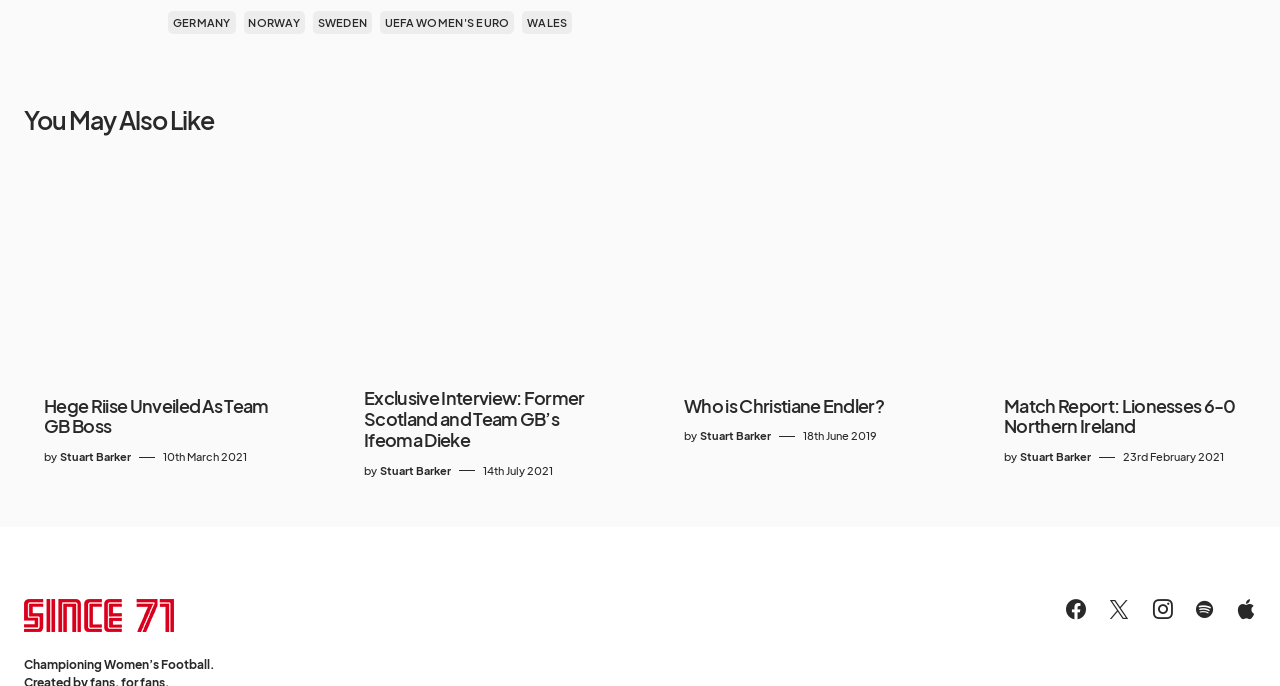Reply to the question with a brief word or phrase: What is the theme of this website?

Women's Football